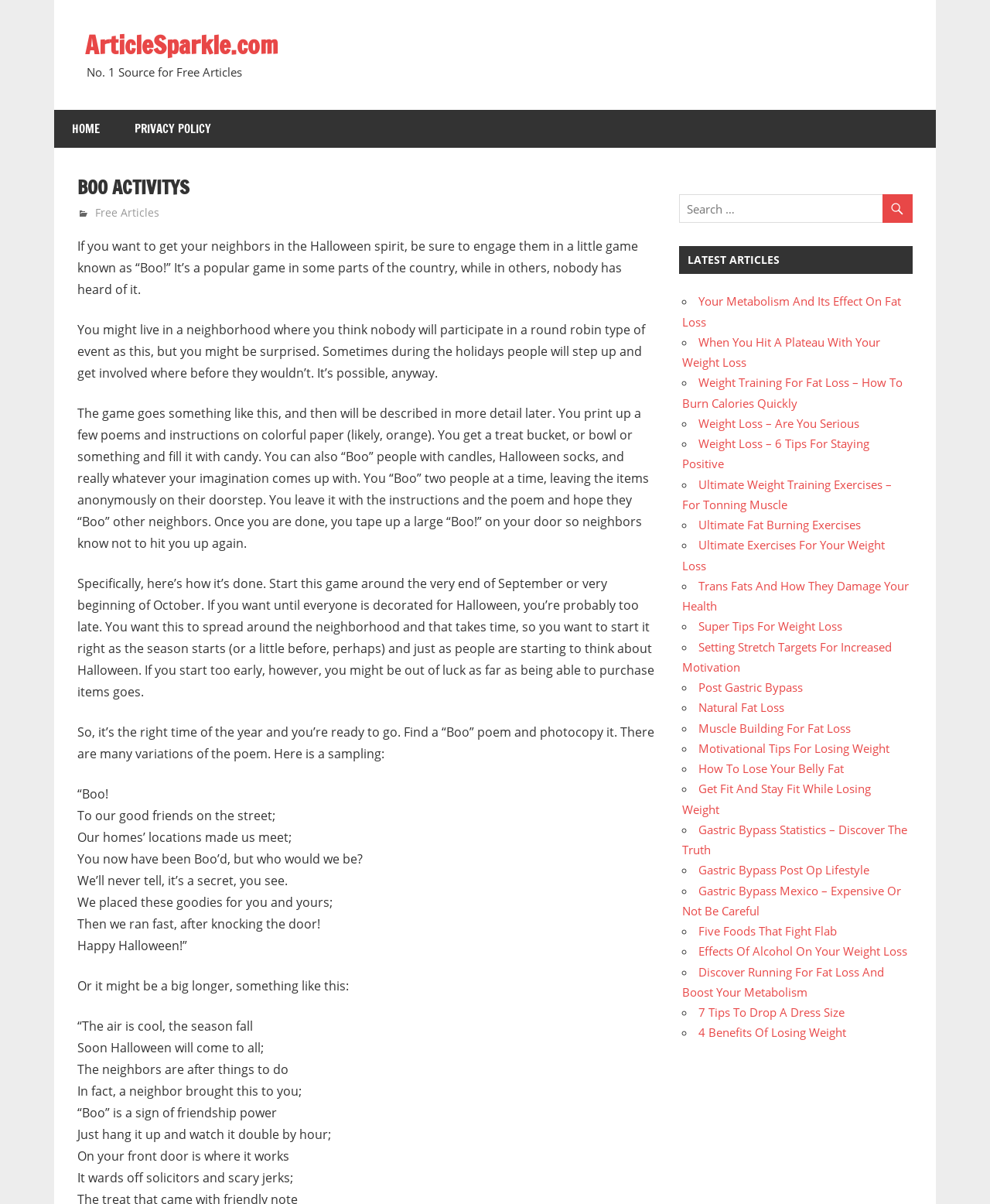Determine the bounding box coordinates for the area that should be clicked to carry out the following instruction: "Click the SEARCH link".

None